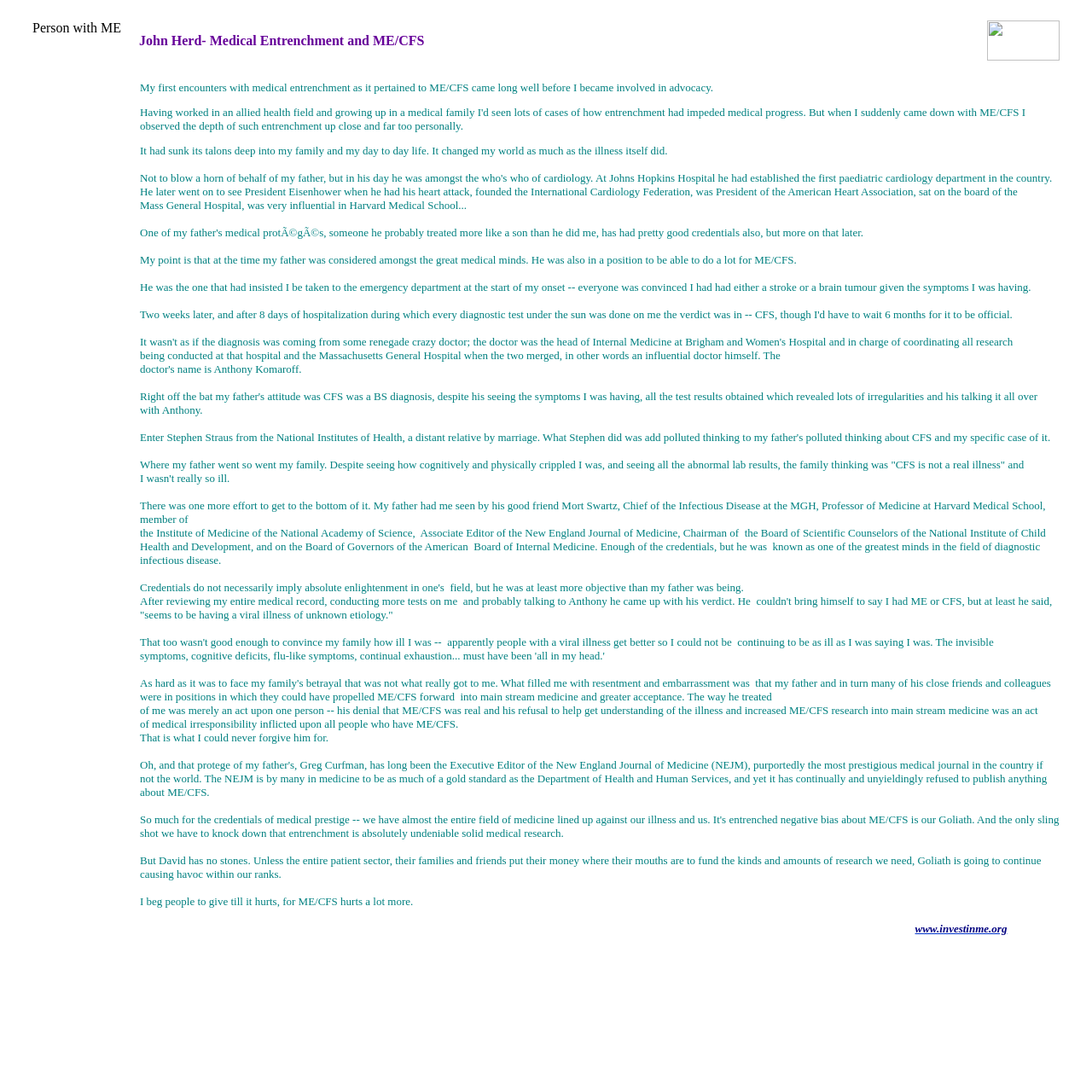Use a single word or phrase to answer the question:
What is the name of the medical journal that has refused to publish research on ME/CFS?

New England Journal of Medicine